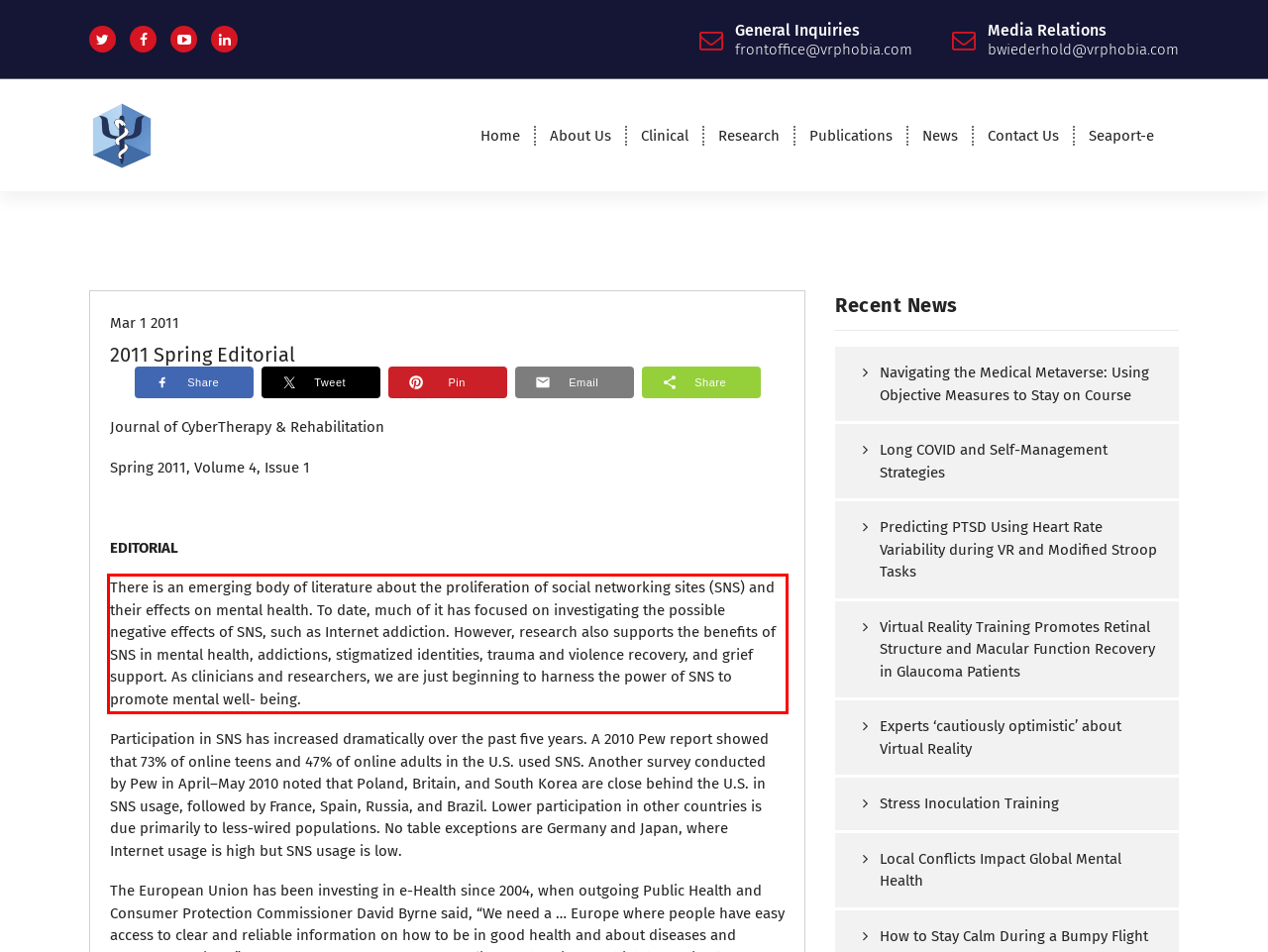Please analyze the screenshot of a webpage and extract the text content within the red bounding box using OCR.

There is an emerging body of literature about the proliferation of social networking sites (SNS) and their effects on mental health. To date, much of it has focused on investigating the possible negative effects of SNS, such as Internet addiction. However, research also supports the benefits of SNS in mental health, addictions, stigmatized identities, trauma and violence recovery, and grief support. As clinicians and researchers, we are just beginning to harness the power of SNS to promote mental well- being.